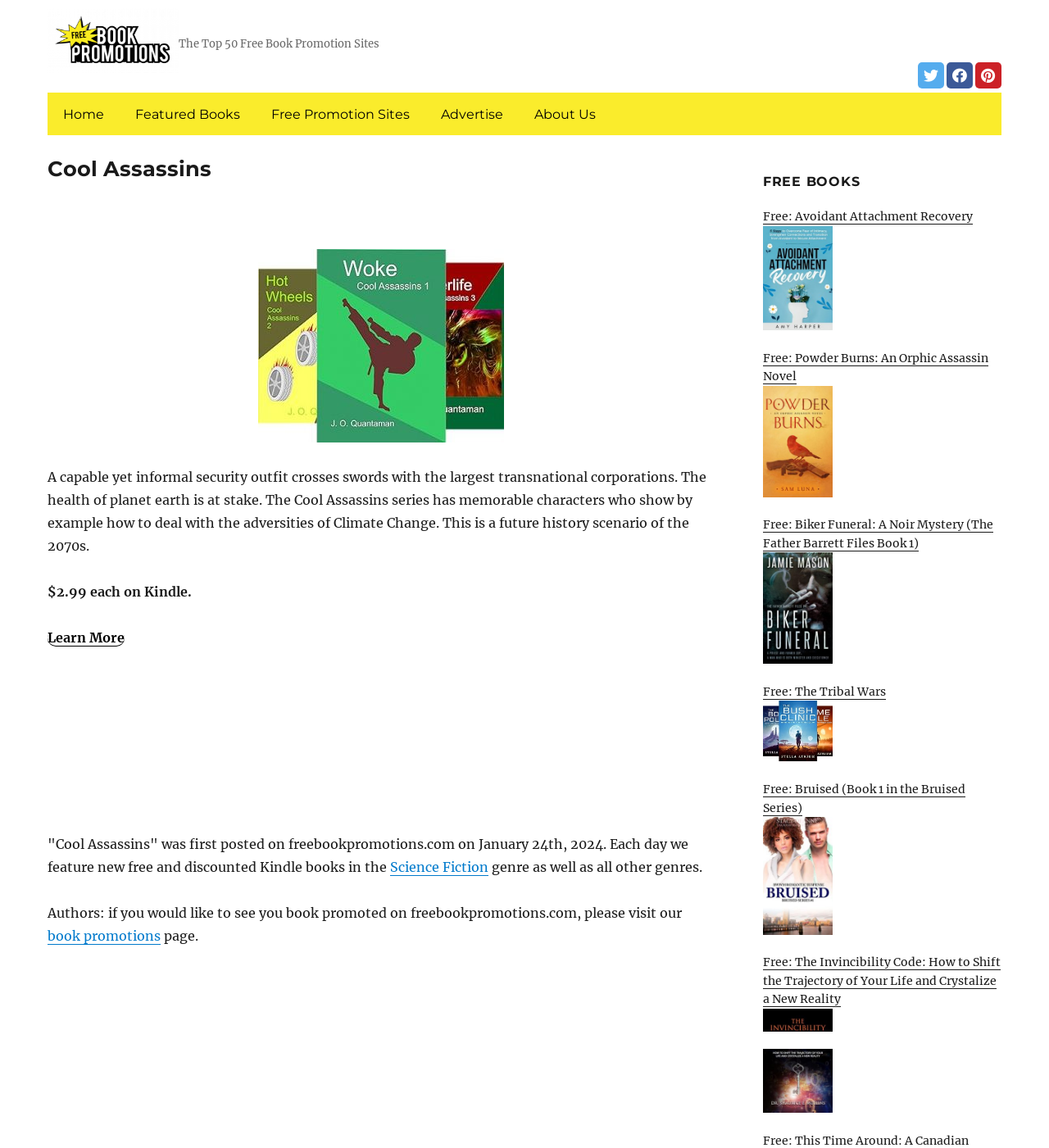Indicate the bounding box coordinates of the element that needs to be clicked to satisfy the following instruction: "Visit the 'Science Fiction' genre page". The coordinates should be four float numbers between 0 and 1, i.e., [left, top, right, bottom].

[0.372, 0.748, 0.466, 0.762]